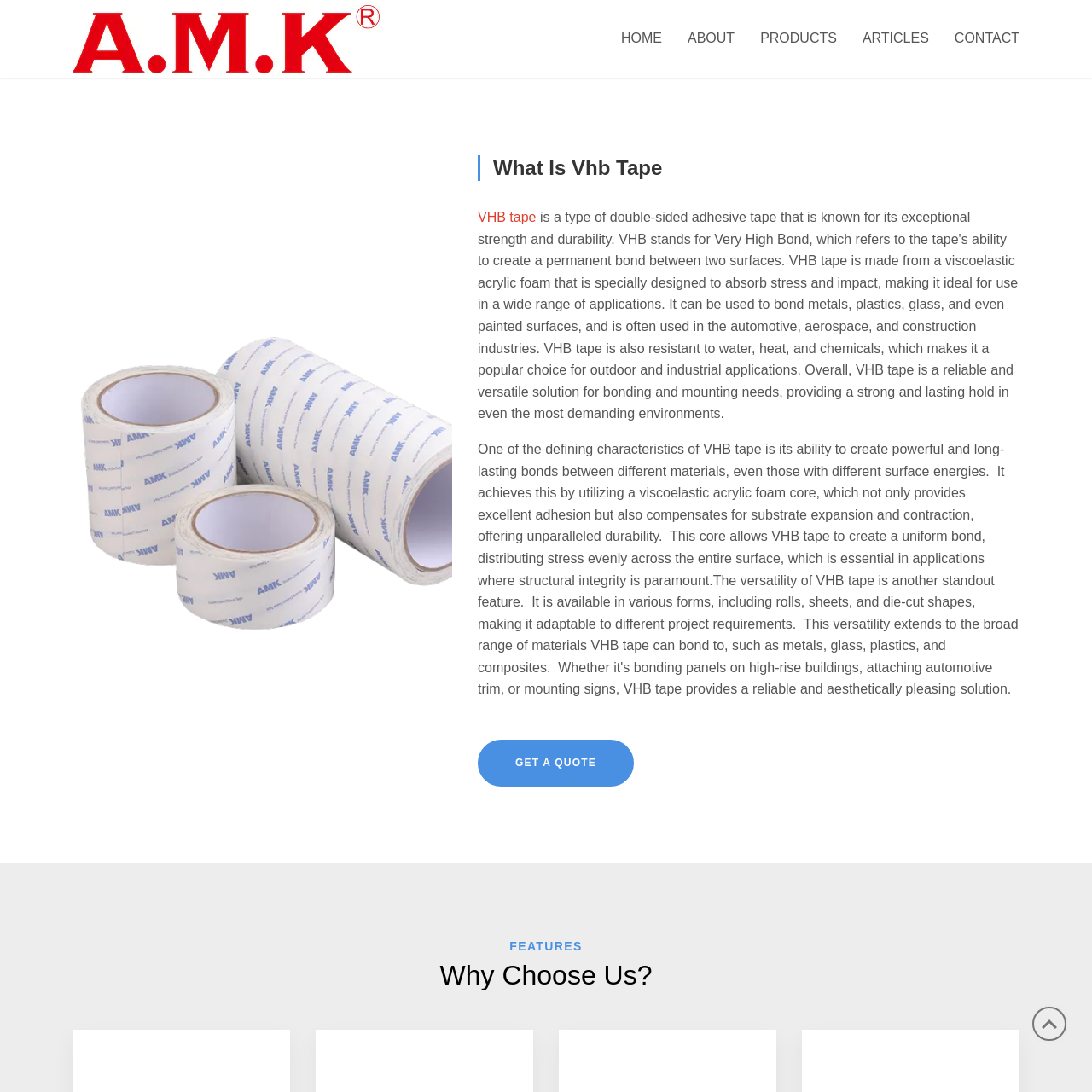How can I get a quote for VHB tape?
Analyze the image and deliver a detailed answer to the question.

The webpage provides a link that says 'GET A QUOTE' which suggests that users can click on it to get a quote for VHB tape. This link is located below the description of VHB tape.